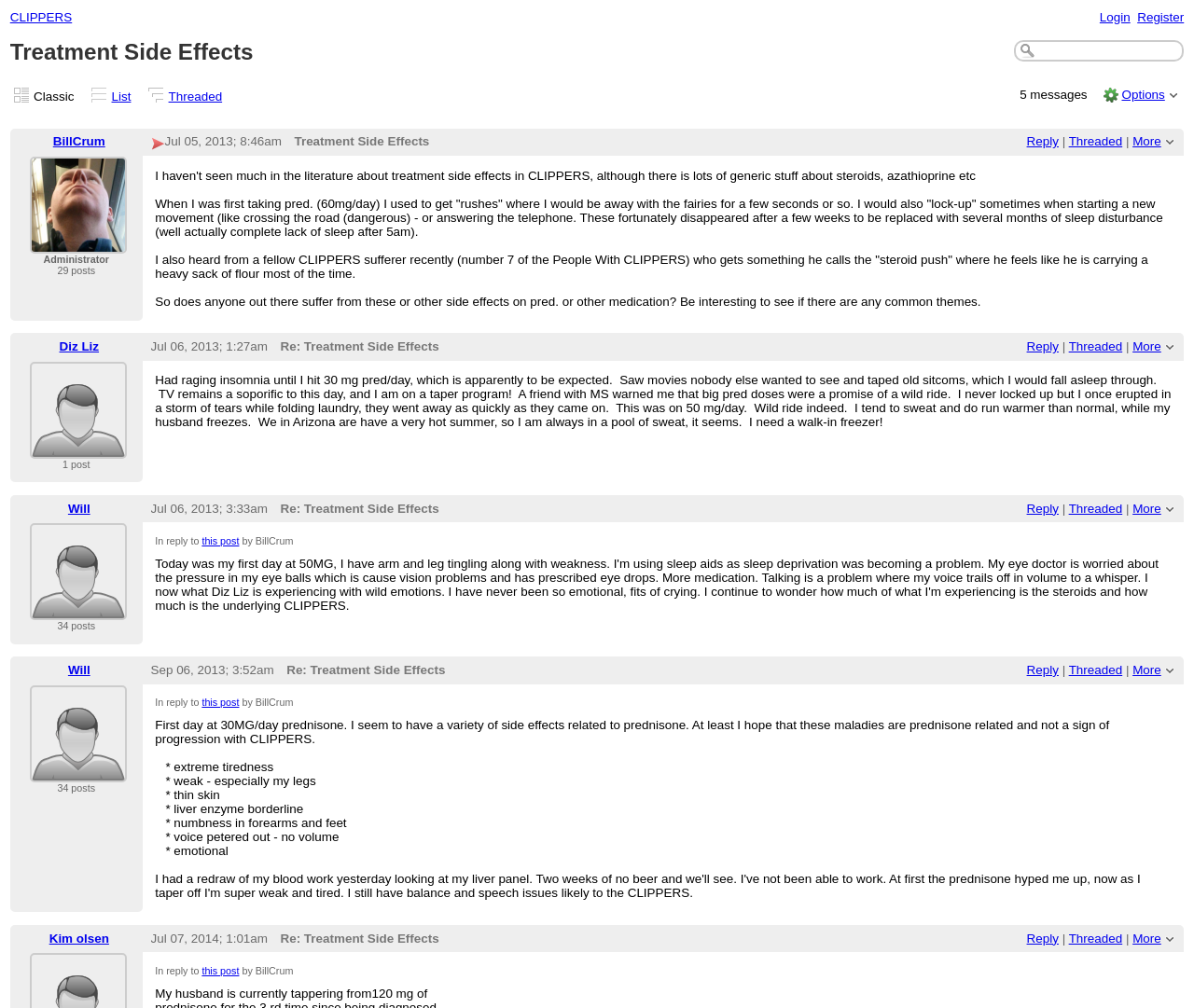Find the bounding box coordinates of the clickable area required to complete the following action: "Click on the 'More' link".

[0.949, 0.133, 0.972, 0.147]